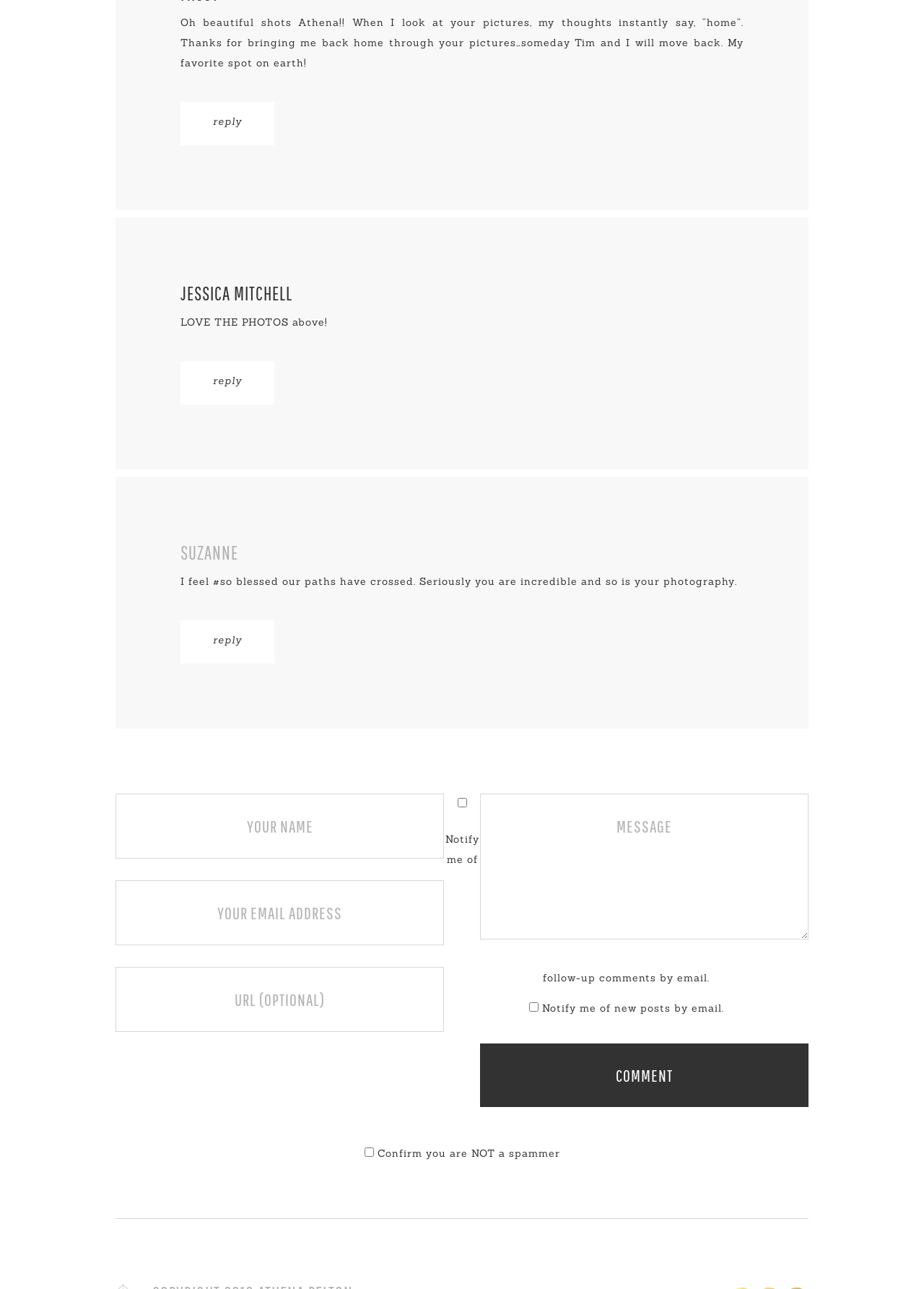Please answer the following question using a single word or phrase: 
How many comments are there on this webpage?

3